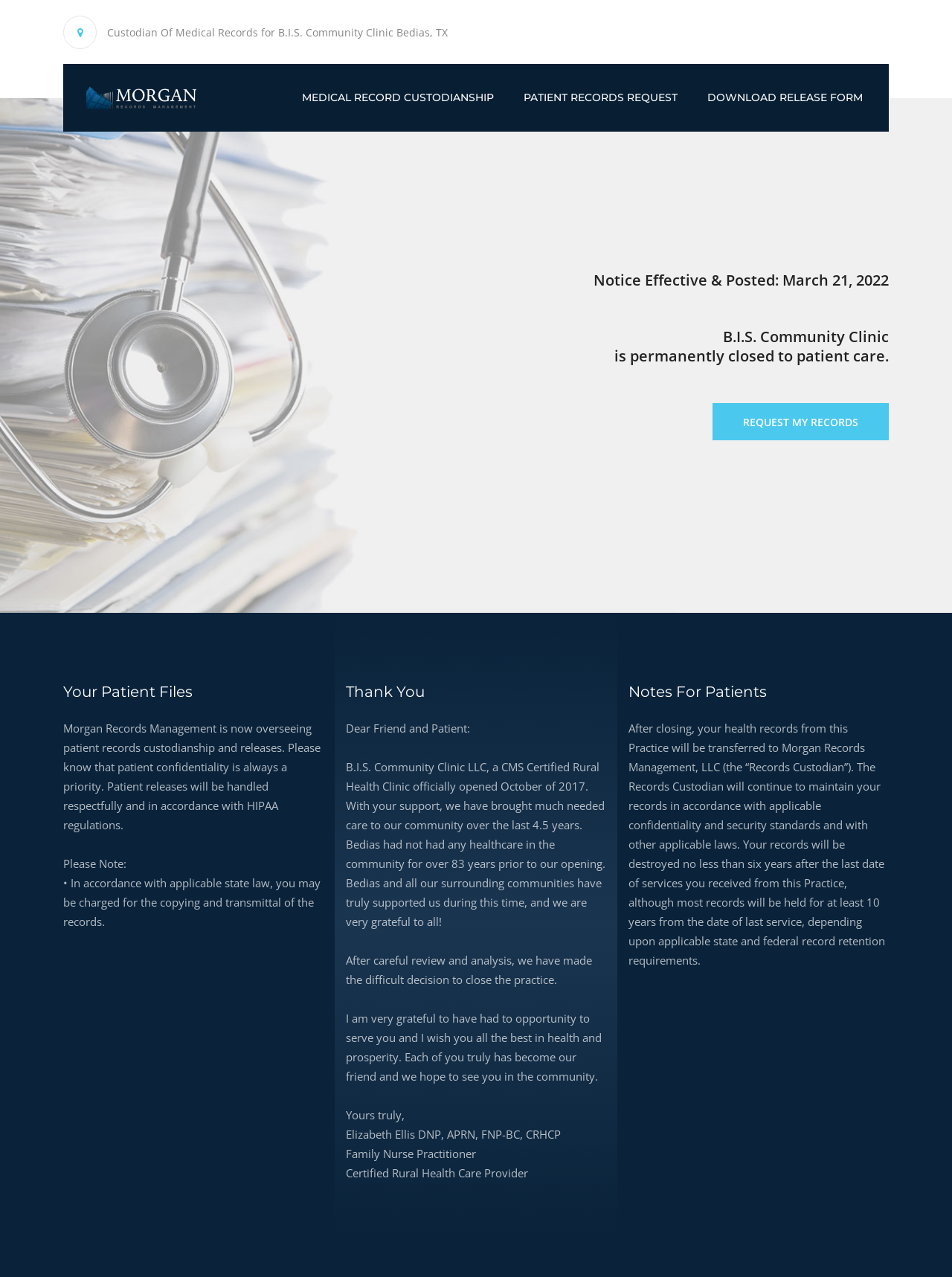Given the webpage screenshot and the description, determine the bounding box coordinates (top-left x, top-left y, bottom-right x, bottom-right y) that define the location of the UI element matching this description: parent_node: (CURRENT)

[0.09, 0.062, 0.236, 0.091]